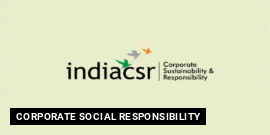What is the mission of India CSR?
Please describe in detail the information shown in the image to answer the question.

The phrase 'CORPORATE SOCIAL RESPONSIBILITY' positioned beneath the logo indicates that the mission of India CSR is to promote responsible business practices across various sectors in India, emphasizing the organization's commitment to informed reporting and engagement.